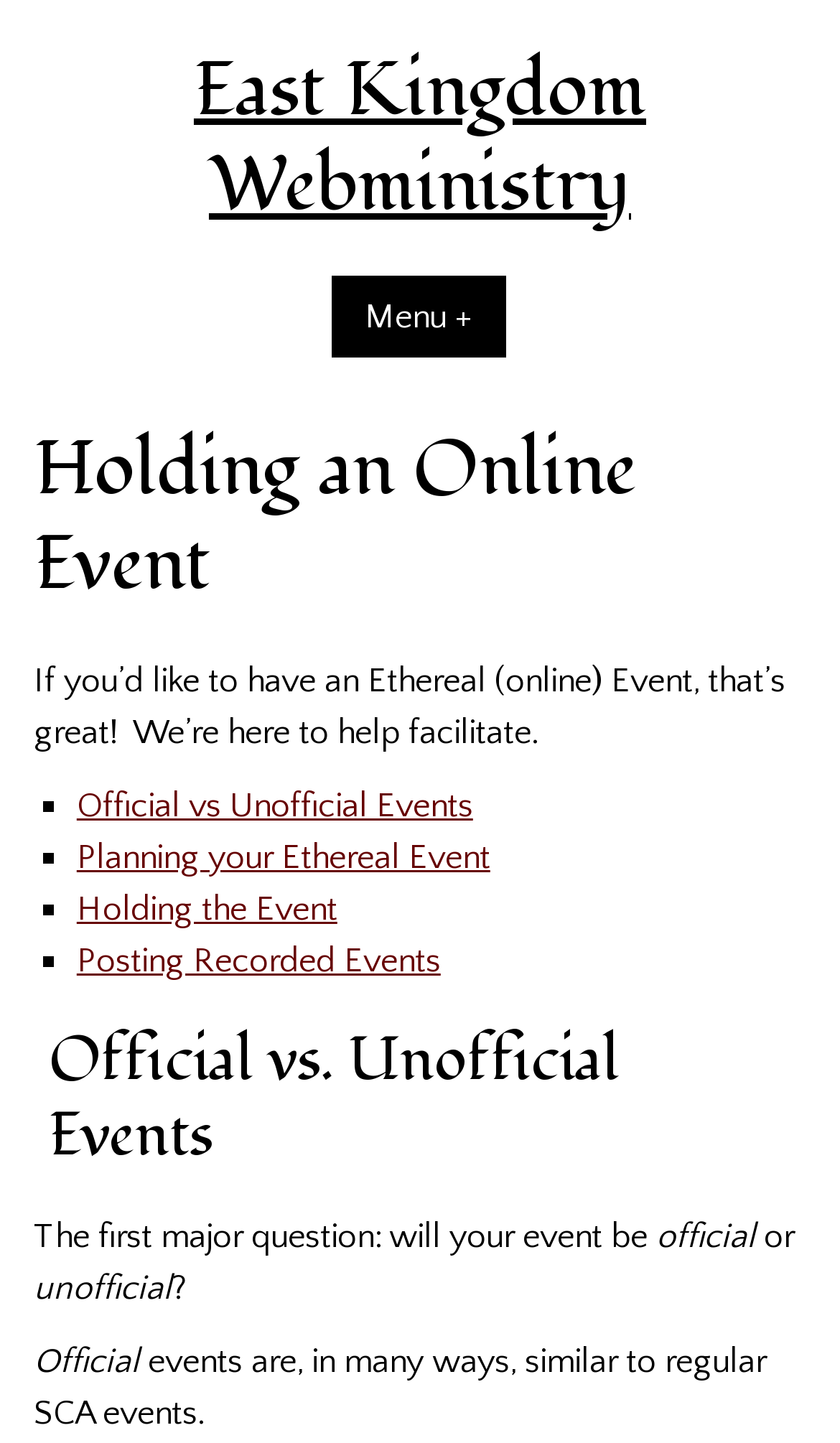Craft a detailed narrative of the webpage's structure and content.

The webpage is about holding an online event, specifically an Ethereal event, and provides guidance on planning and facilitating such events. At the top of the page, there is a heading that reads "East Kingdom Webministry" and a link with the same text. Next to it, there is a button labeled "Menu +". 

Below the heading, there is another heading that reads "Holding an Online Event". Underneath, there is a paragraph of text that welcomes users who want to hold an Ethereal event and offers help with facilitation. 

Following the paragraph, there is a list of four links, each preceded by a bullet point (represented by '■'). The links are labeled "Official vs Unofficial Events", "Planning your Ethereal Event", "Holding the Event", and "Posting Recorded Events". These links are positioned in a vertical column, with the first link at the top and the last link at the bottom.

Below the list of links, there is a heading that reads "Official vs. Unofficial Events". Underneath, there are several blocks of text that discuss the differences between official and unofficial events. The text is divided into several paragraphs, with some words and phrases separated by short distances.